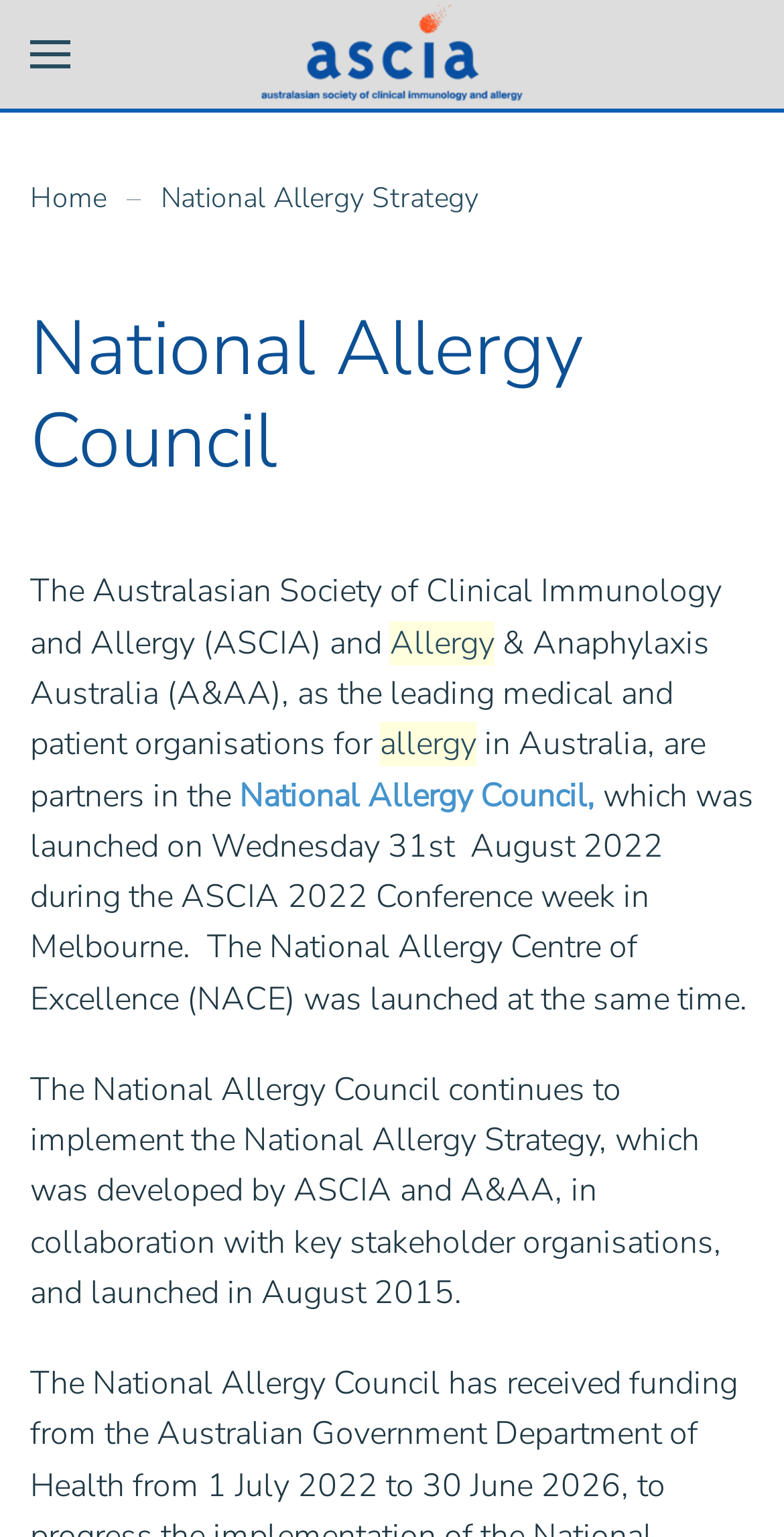Give an extensive and precise description of the webpage.

The webpage is about the National Allergy Strategy, an initiative of the Australasian Society of Clinical Immunology and Allergy (ASCIA) and Allergy & Anaphylaxis Australia (A&AA). 

At the top left corner, there is a button to open the menu, accompanied by a small image. Next to it, there is a link to skip to the main content. 

Below these elements, there is a navigation section, also known as a breadcrumb, that spans almost the entire width of the page. It contains a link to the home page, followed by the title "National Allergy Strategy", and then a heading that reads "National Allergy Council". 

Under the navigation section, there is a block of text that describes the partnership between ASCIA and A&AA in the National Allergy Council, which was launched in August 2022. This text also mentions the launch of the National Allergy Centre of Excellence (NACE) at the same time. 

Further down, there is another block of text that explains the role of the National Allergy Council in implementing the National Allergy Strategy, which was developed by ASCIA and A&AA in collaboration with other organizations and launched in August 2015.